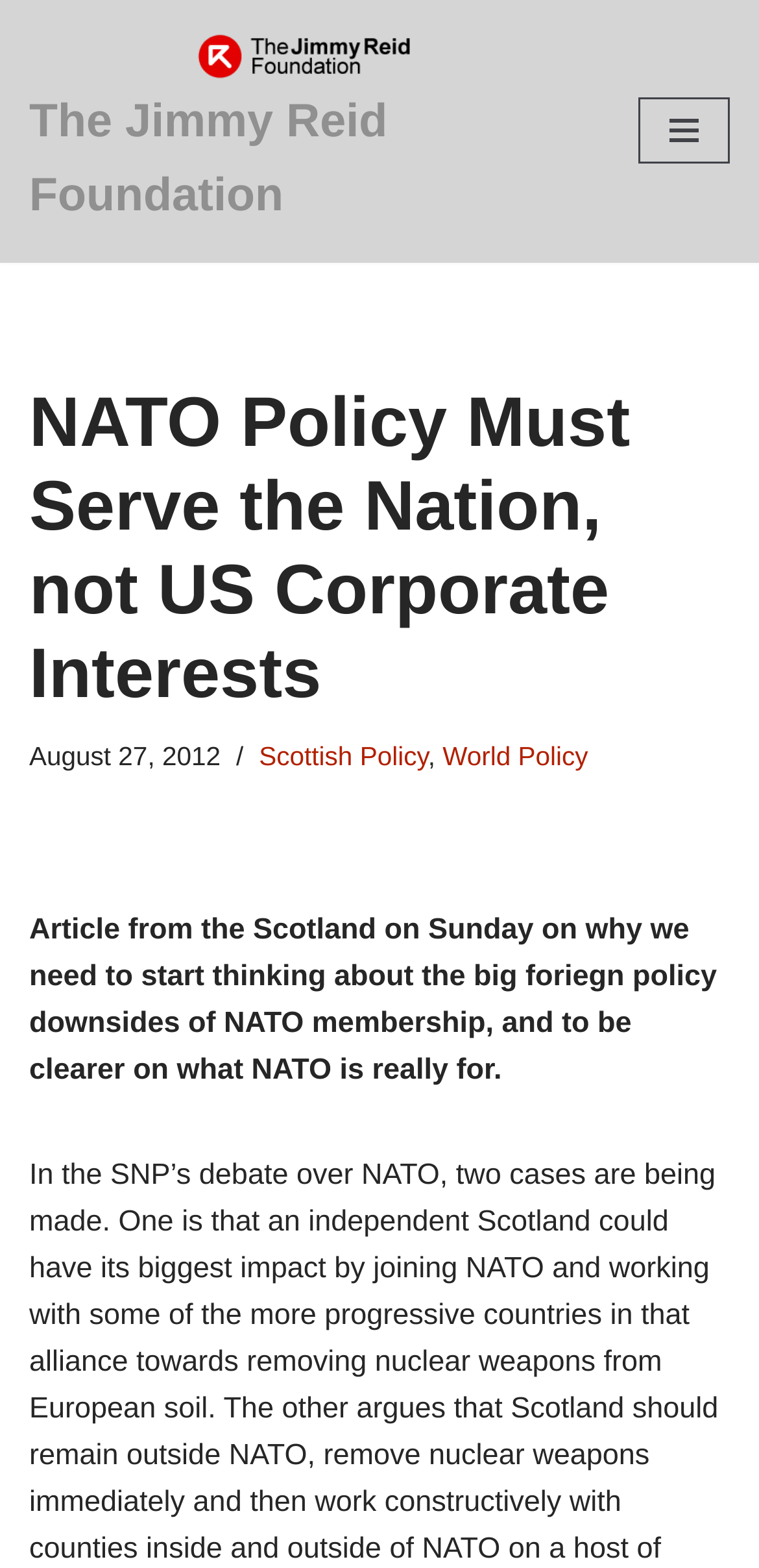What is the topic of the article?
Answer the question with a detailed explanation, including all necessary information.

I found the answer by looking at the heading element which contains the text 'NATO Policy Must Serve the Nation, not US Corporate Interests', indicating that the topic of the article is related to NATO Policy.